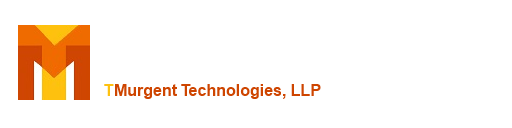Give a detailed account of the contents of the image.

The image displays the logo for TMurgent Technologies, LLP, featuring a stylized "M" that combines bold colors of orange and yellow. The design is modern and conveys a sense of professionalism, reflecting the company's focus on application virtualization and containerization solutions. Below the logo, the company name is presented in a sleek font, emphasizing its identity in the tech industry. The overall aesthetic of the logo aligns with their mission to provide innovative software solutions, particularly in the realm of package analysis and fixes.